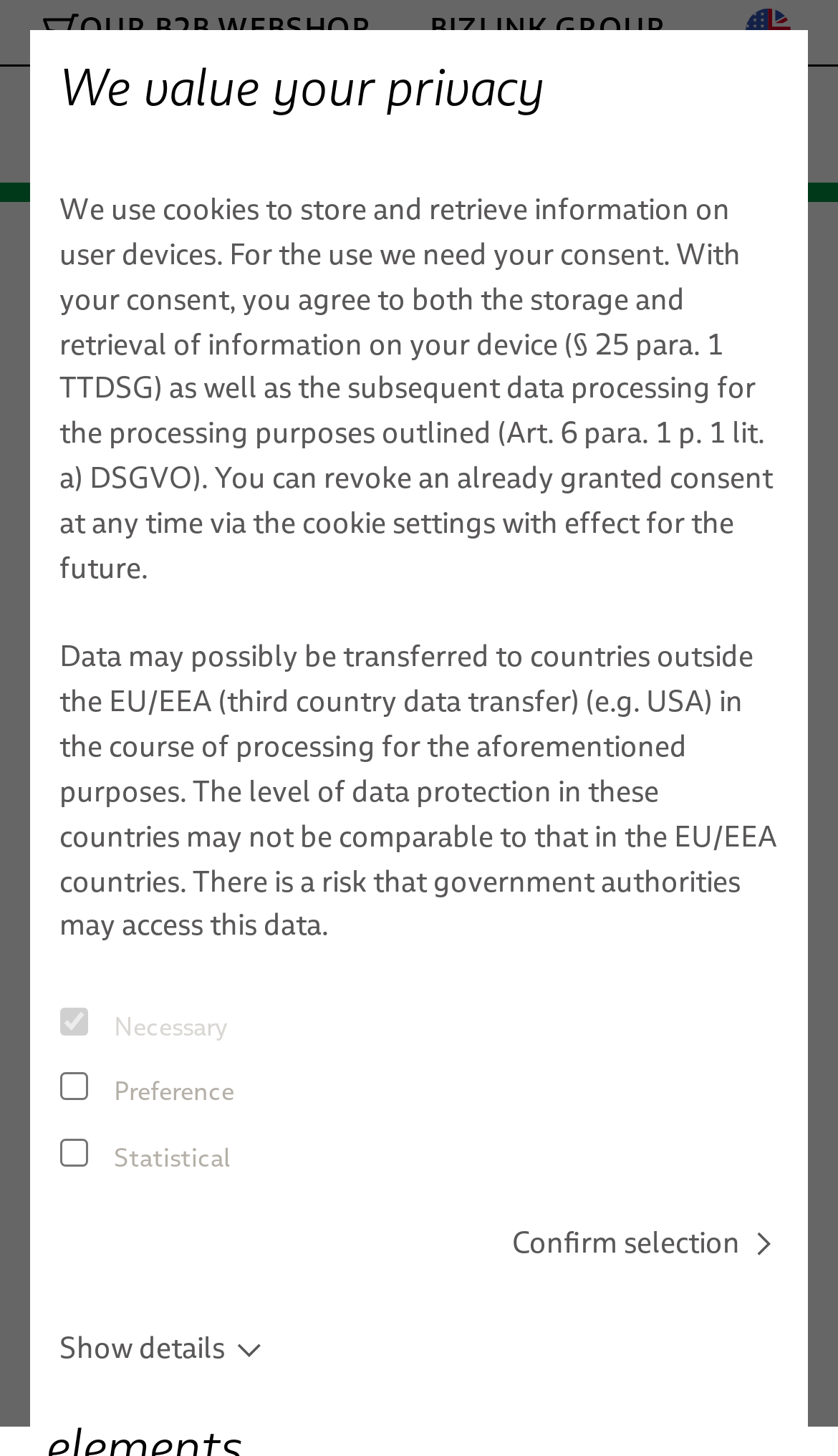Please provide a short answer using a single word or phrase for the question:
How many language options are available?

3